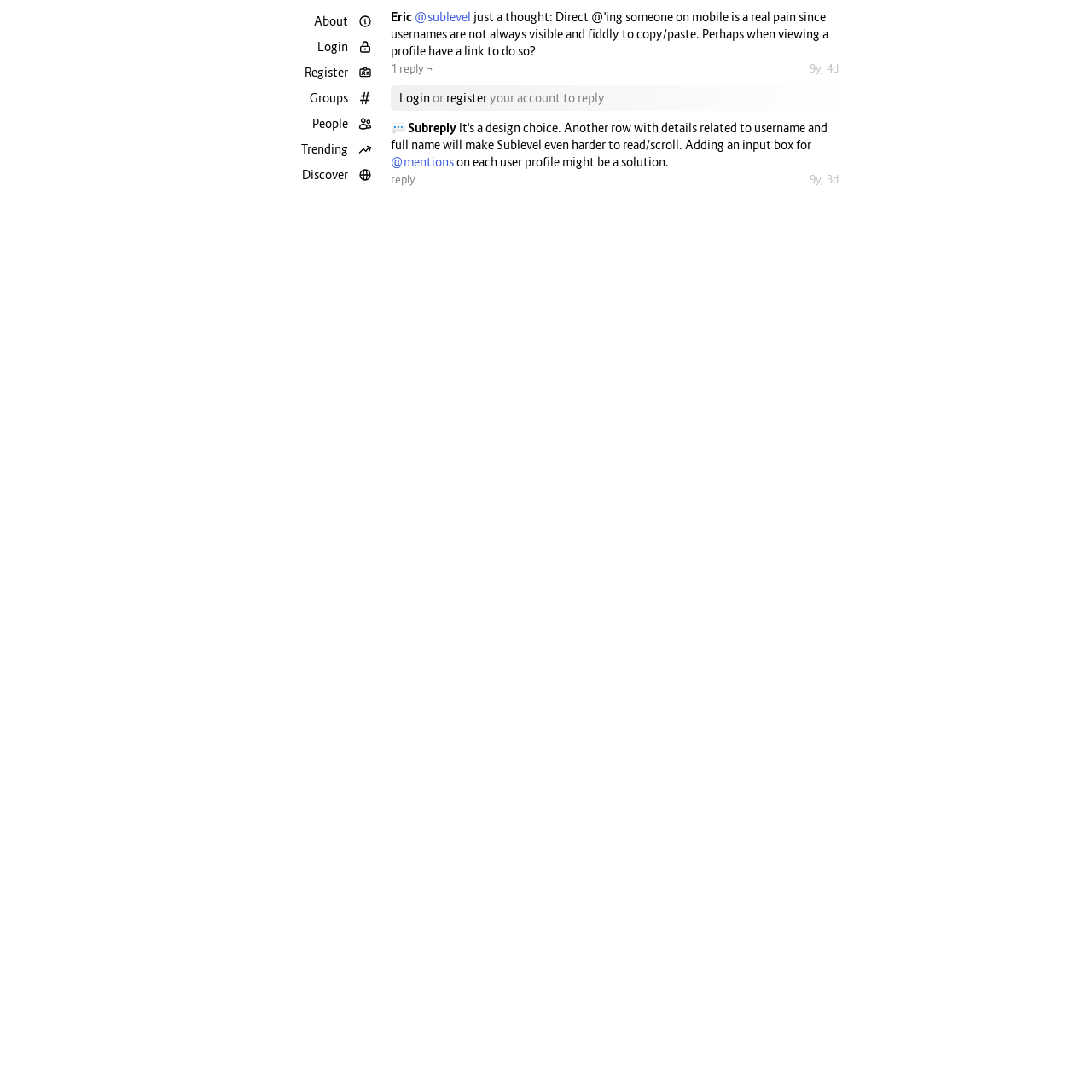Locate the bounding box coordinates of the area where you should click to accomplish the instruction: "click on About".

[0.232, 0.008, 0.35, 0.031]